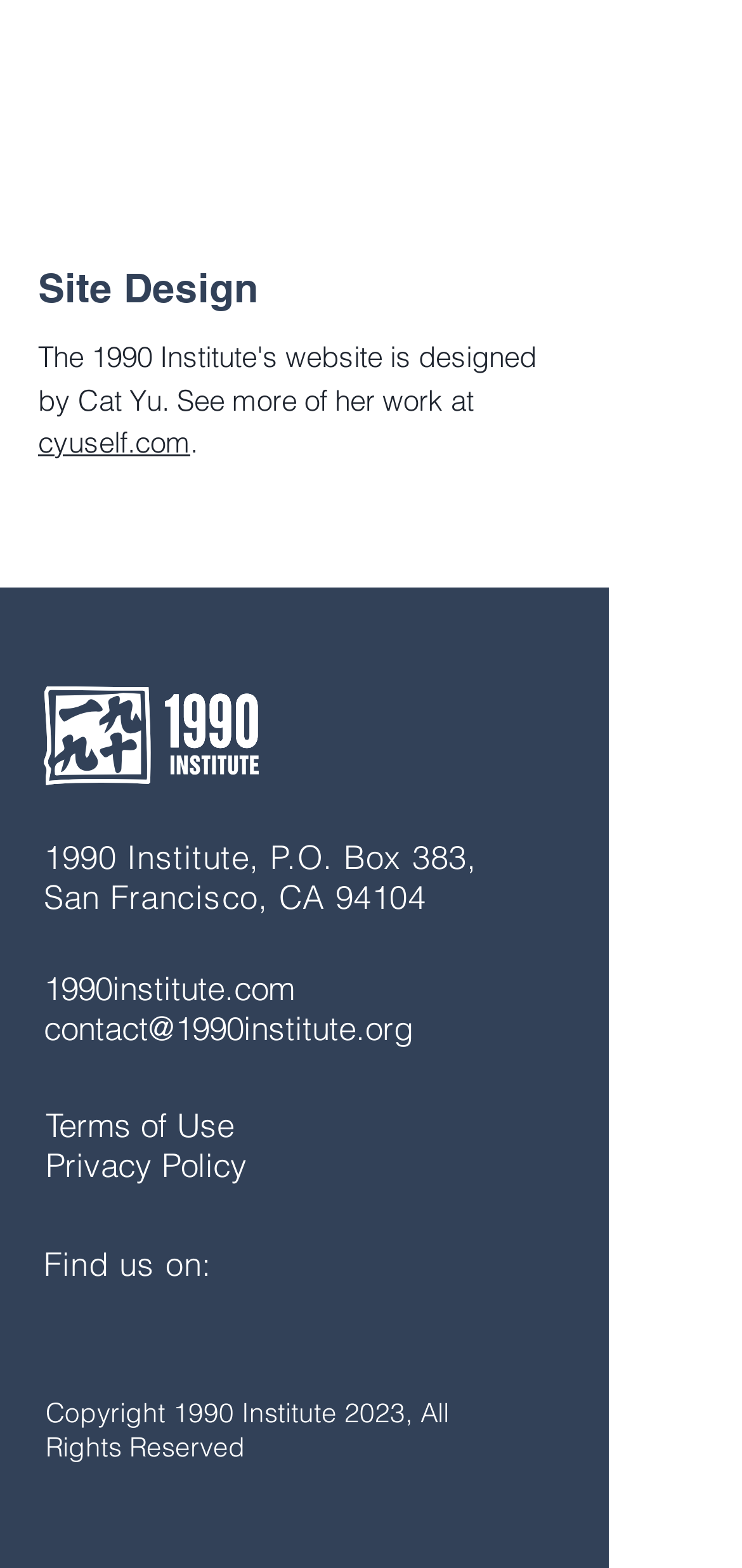What social media platforms can you find 1990 Institute on?
Give a single word or phrase answer based on the content of the image.

YouTube, Instagram, TikTok, LinkedIn, Facebook, Twitter